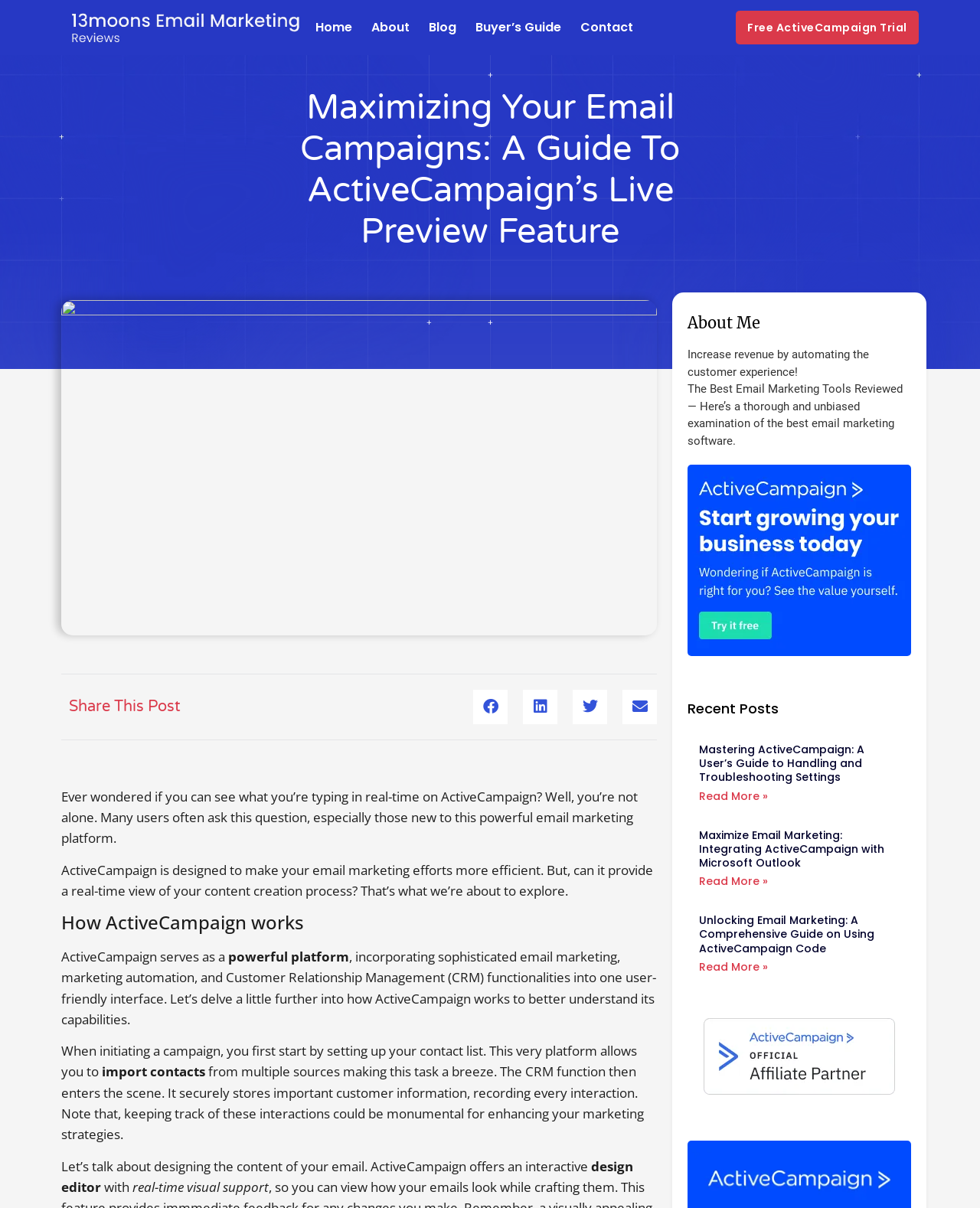Determine the bounding box coordinates for the area you should click to complete the following instruction: "view exhibitions".

None